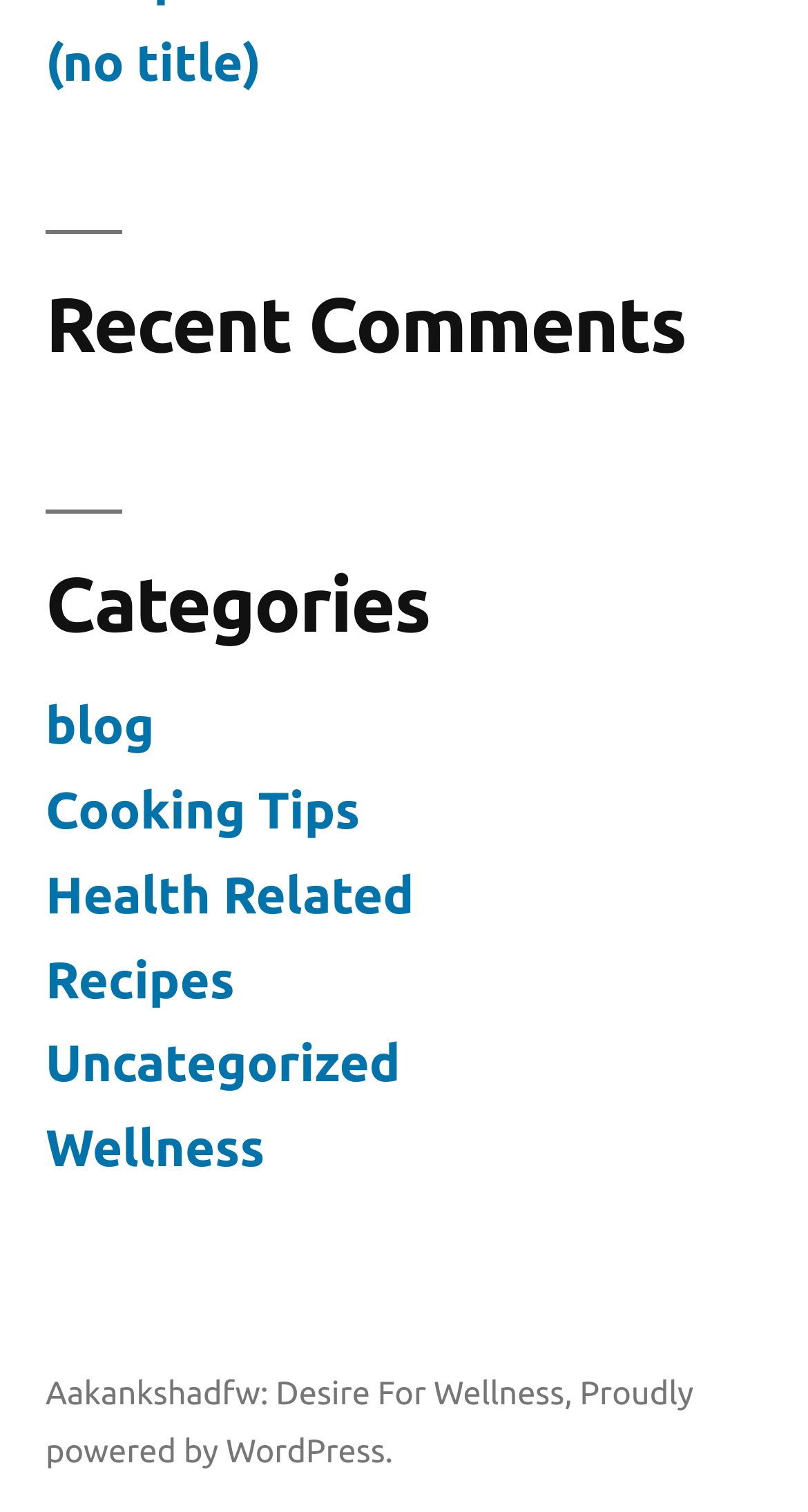Please provide the bounding box coordinates for the element that needs to be clicked to perform the instruction: "check Aakankshadfw's desire for wellness". The coordinates must consist of four float numbers between 0 and 1, formatted as [left, top, right, bottom].

[0.056, 0.908, 0.698, 0.932]